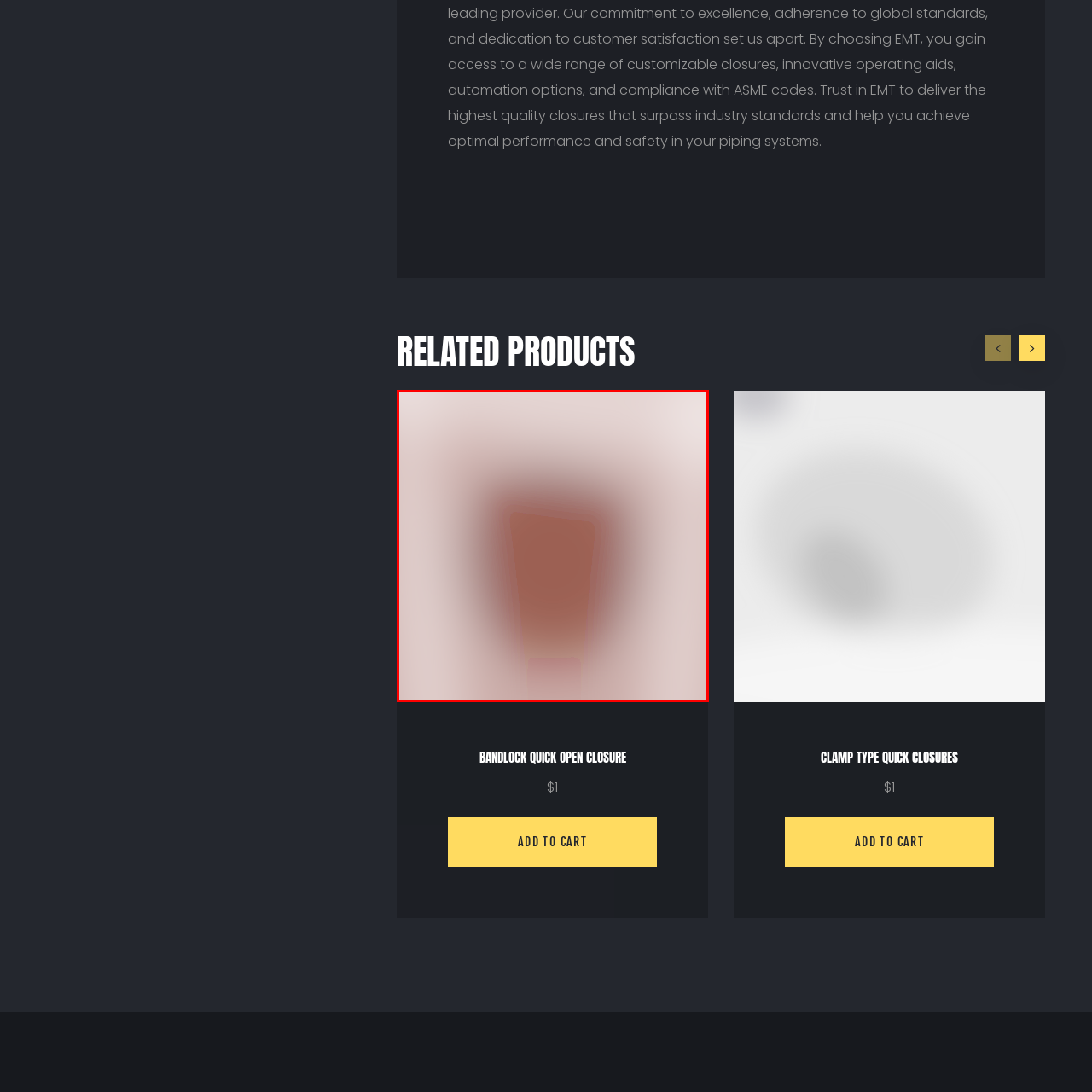Give a thorough and detailed account of the visual content inside the red-framed part of the image.

The image showcases the "Bandlock quick open closure," a versatile component designed for easy and efficient fastening. It is part of a featured selection titled "RELATED PRODUCTS," aimed at enhancing user experience in various applications. The design of the closure emphasizes functionality and convenience, ideal for those seeking quick and reliable solutions in their projects. The product image is accompanied by options to add it to a shopping cart, making it easily accessible for purchase.